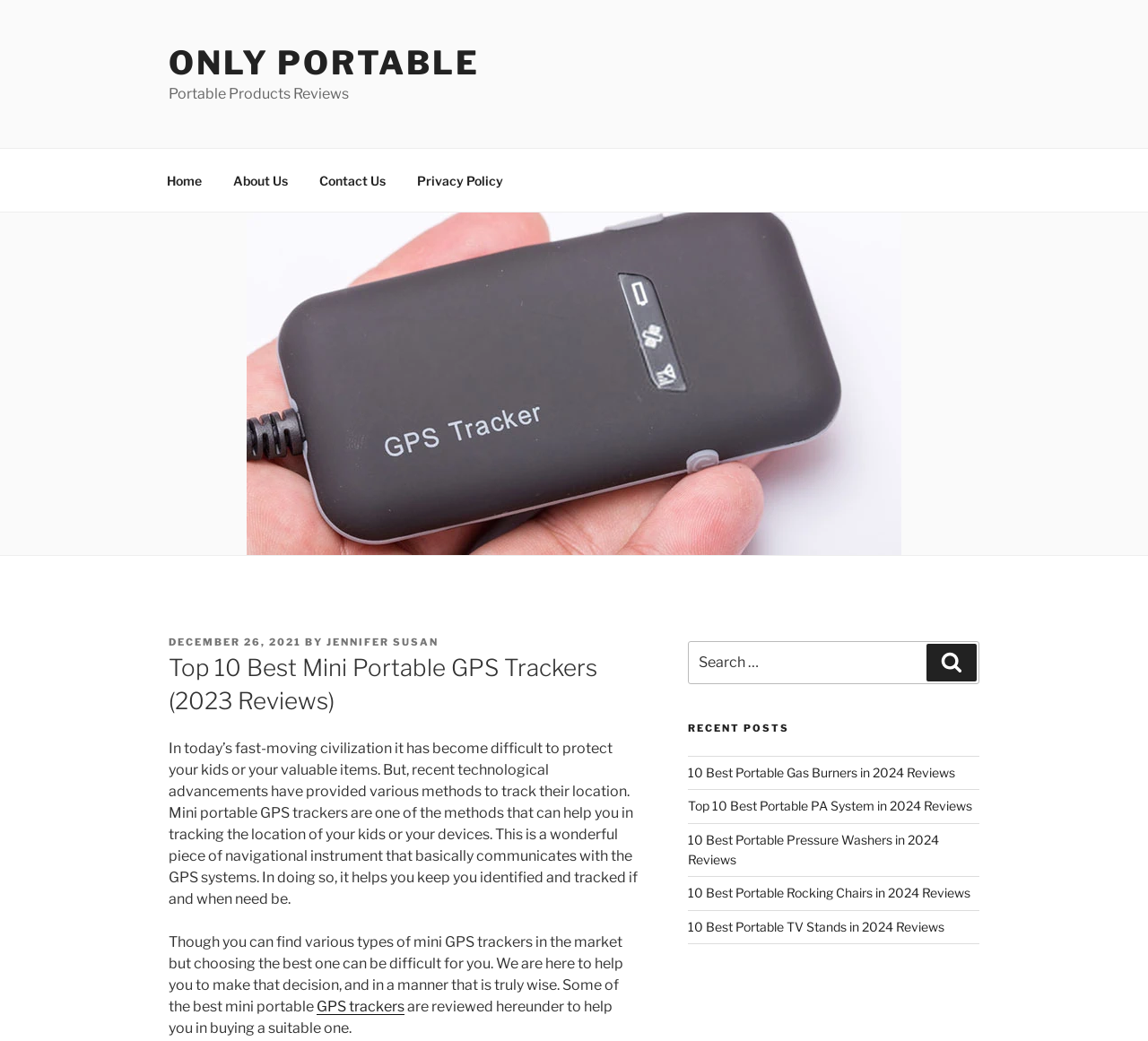Can you find the bounding box coordinates for the element that needs to be clicked to execute this instruction: "Check the 'Recent Posts' section"? The coordinates should be given as four float numbers between 0 and 1, i.e., [left, top, right, bottom].

[0.599, 0.694, 0.853, 0.707]